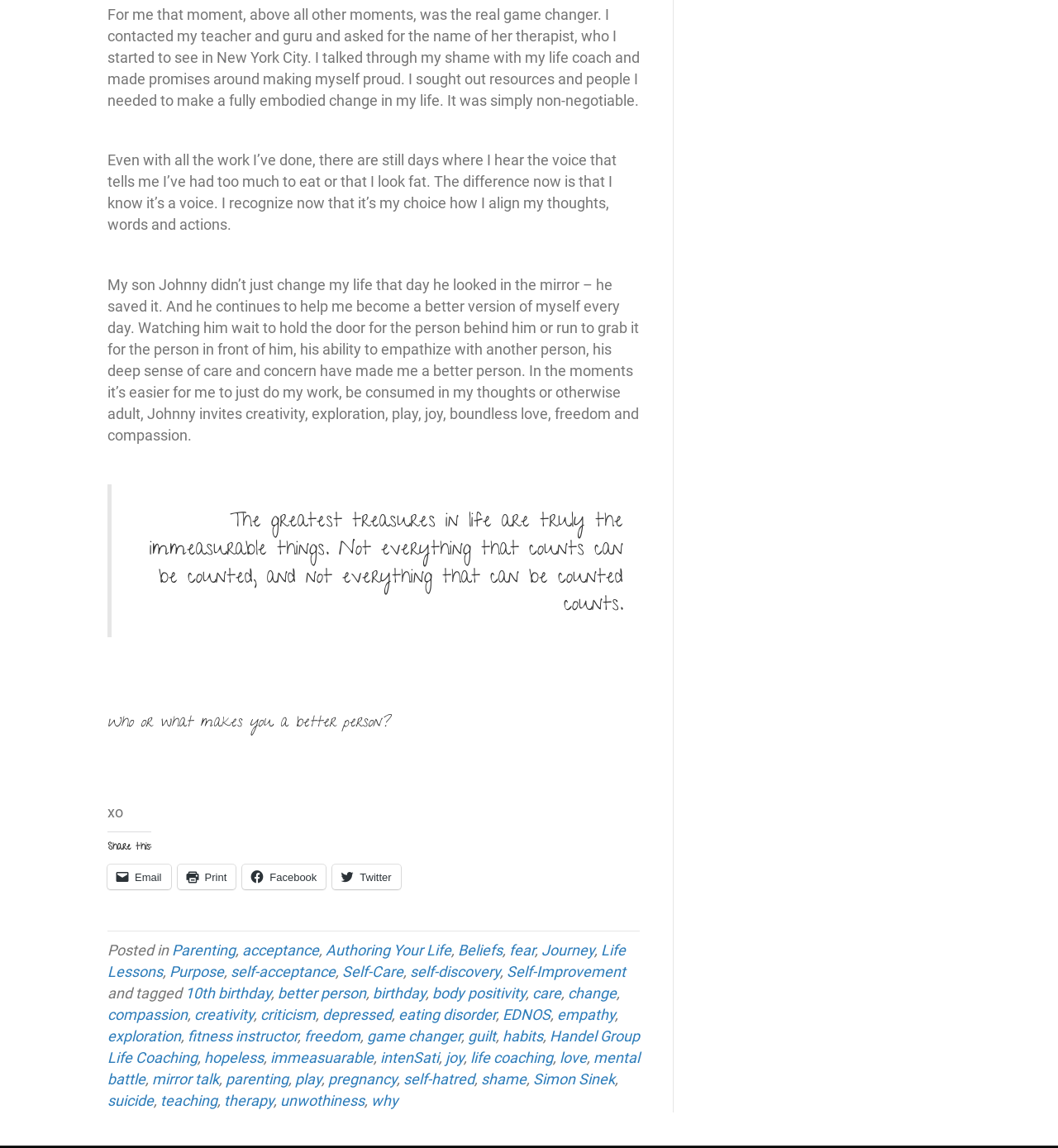Refer to the image and provide a thorough answer to this question:
What is the author's son doing that is making them a better person?

The author mentions that their son, Johnny, is able to empathize with others, and this is making the author a better person. The author is inspired by their son's ability to care for others and is learning from him.